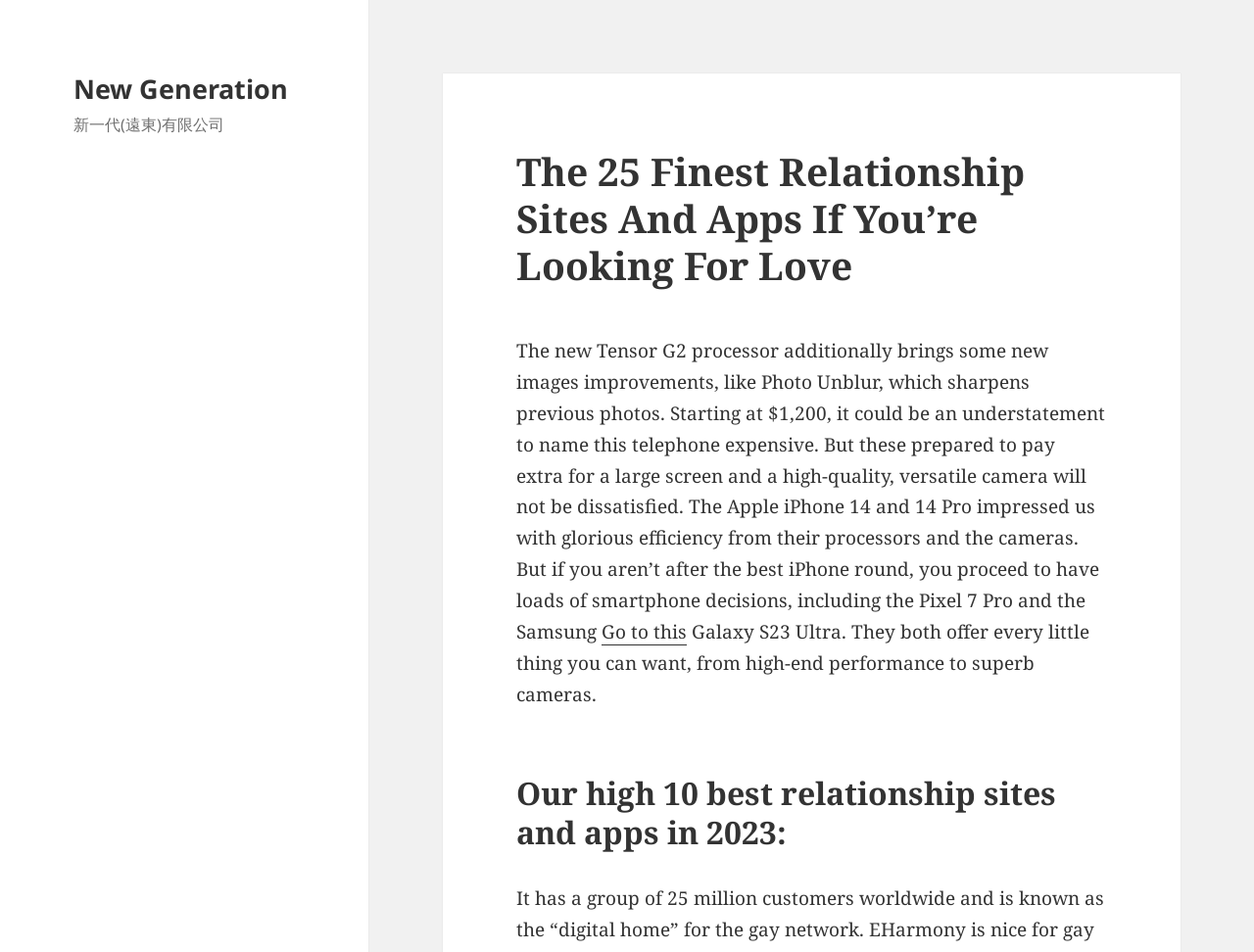What is the company name mentioned on the webpage?
Provide a concise answer using a single word or phrase based on the image.

新一代(遠東)有限公司